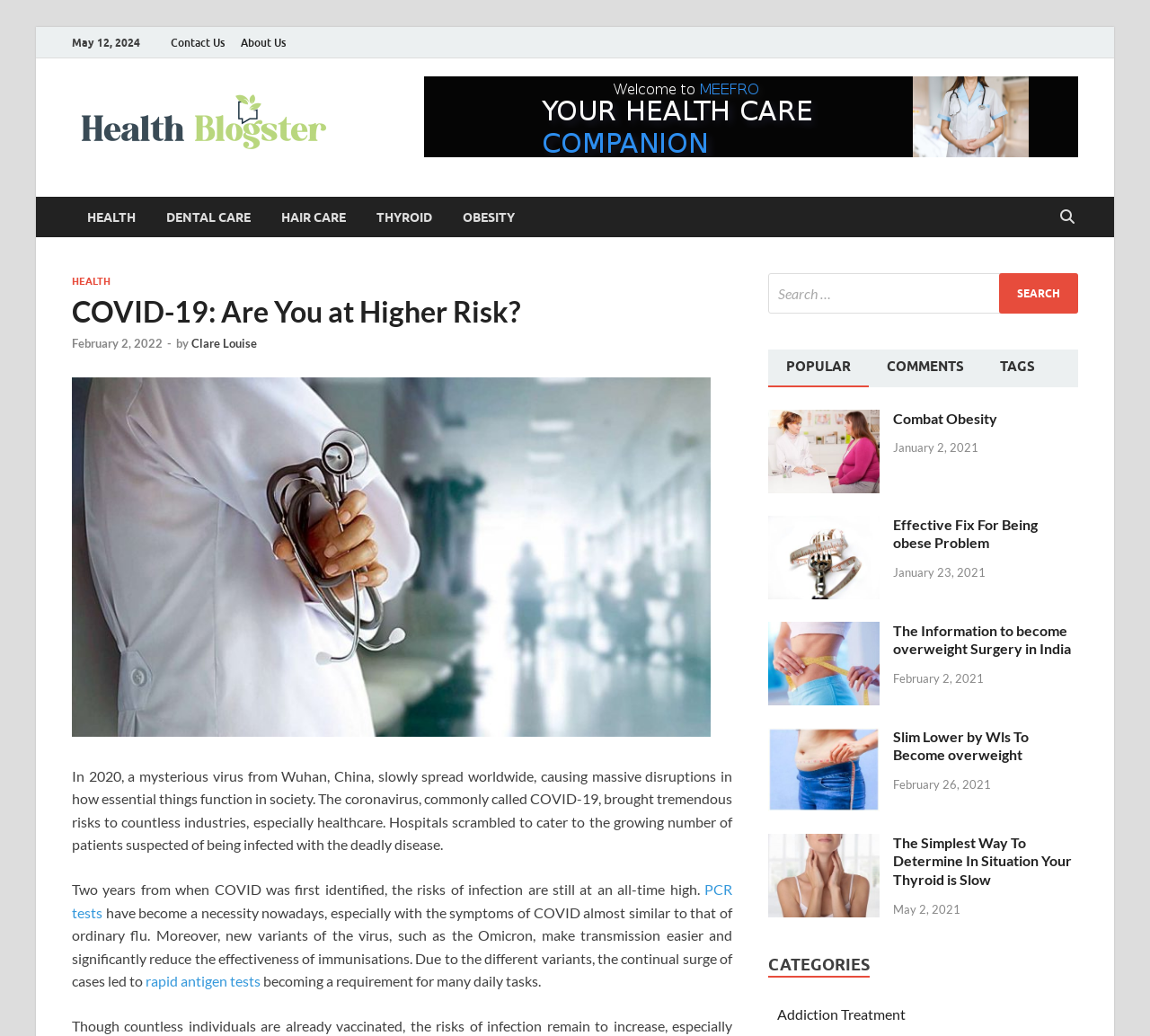Extract the bounding box coordinates of the UI element described: "Health Blogster". Provide the coordinates in the format [left, top, right, bottom] with values ranging from 0 to 1.

[0.302, 0.096, 0.52, 0.137]